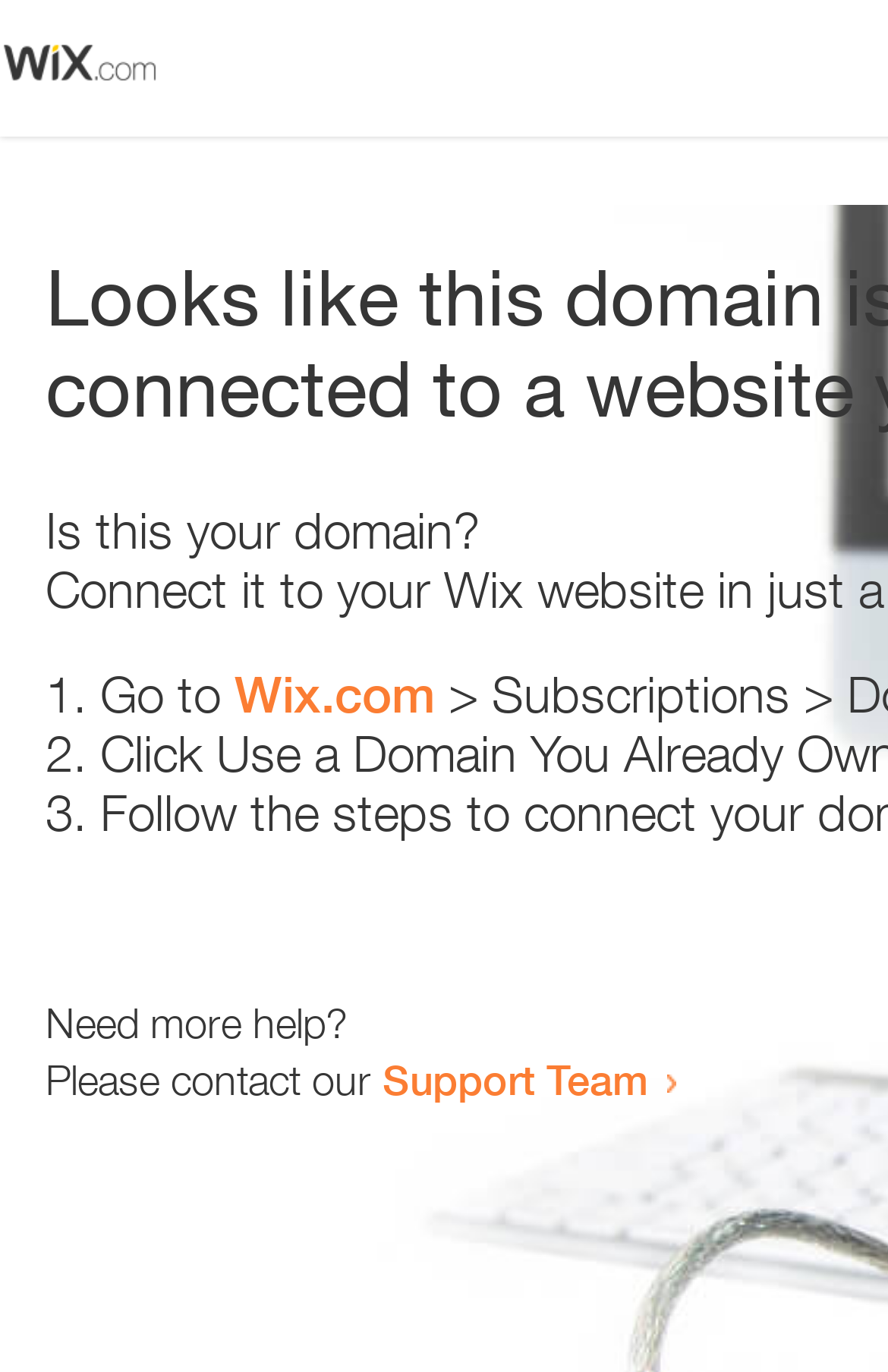Find the bounding box of the UI element described as follows: "Support Team".

[0.431, 0.768, 0.731, 0.805]